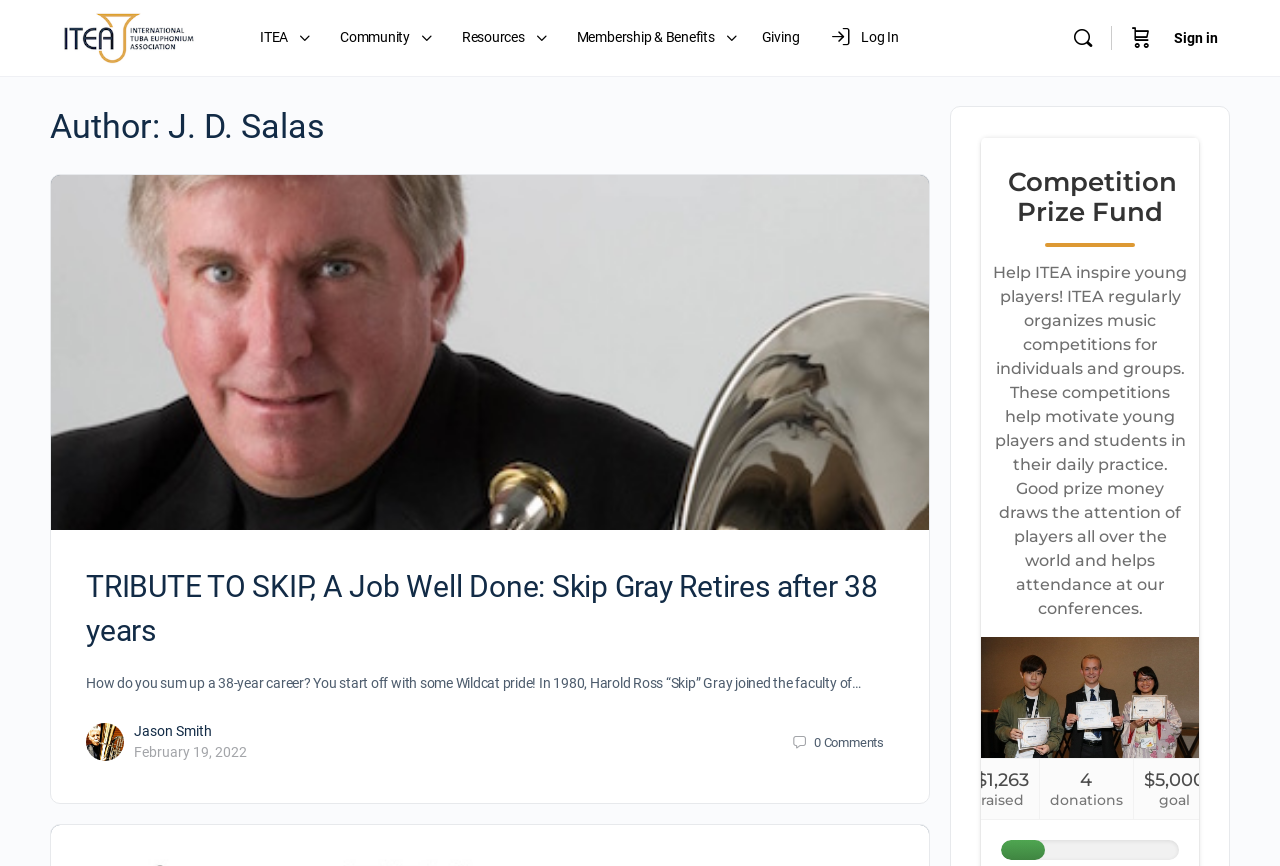What is the title of the article?
Using the visual information, reply with a single word or short phrase.

TRIBUTE TO SKIP, A Job Well Done: Skip Gray Retires after 38 years